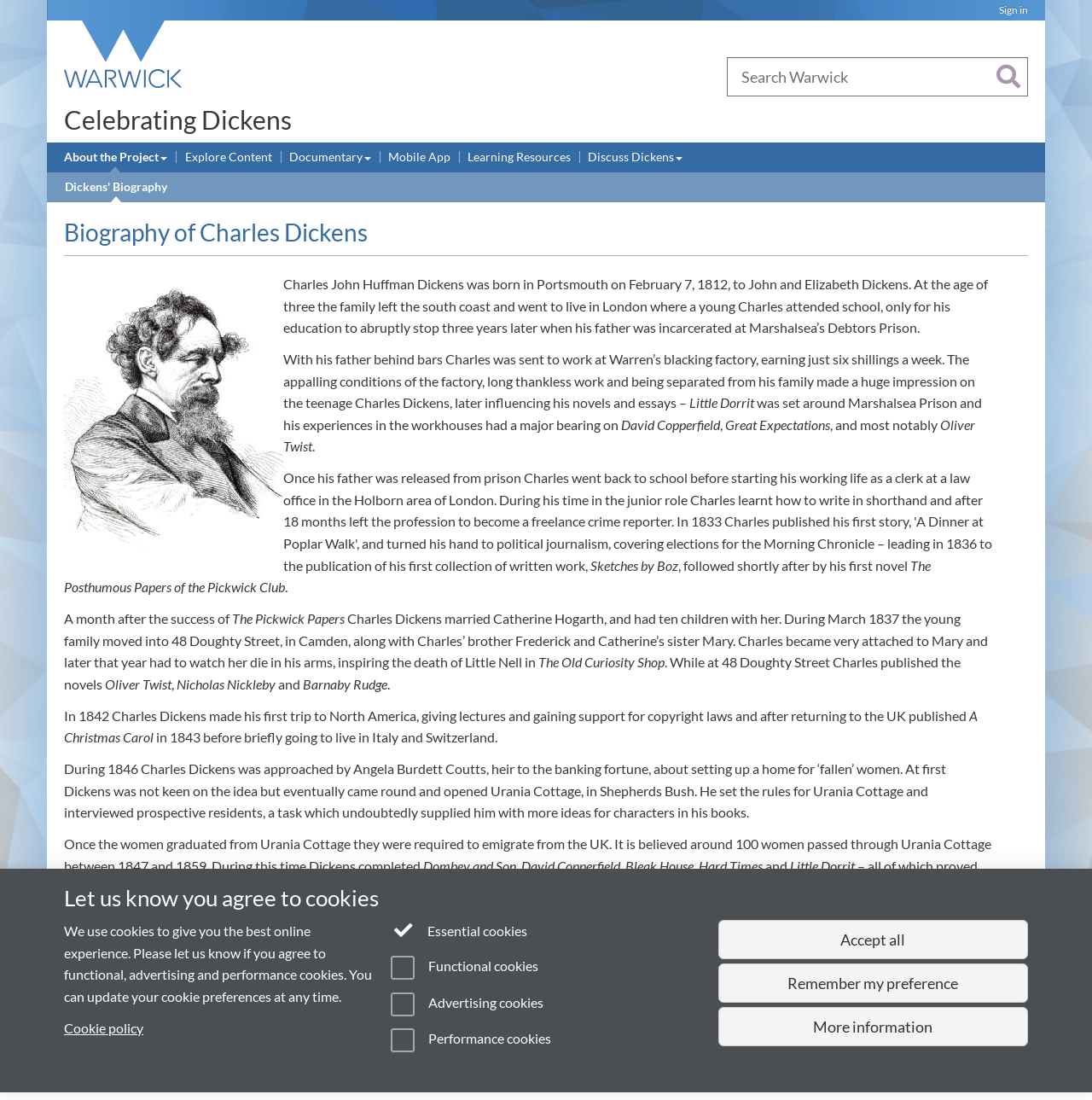Where was Charles Dickens born?
Analyze the image and deliver a detailed answer to the question.

According to the biography, Charles John Huffman Dickens was born in Portsmouth on February 7, 1812, to John and Elizabeth Dickens.